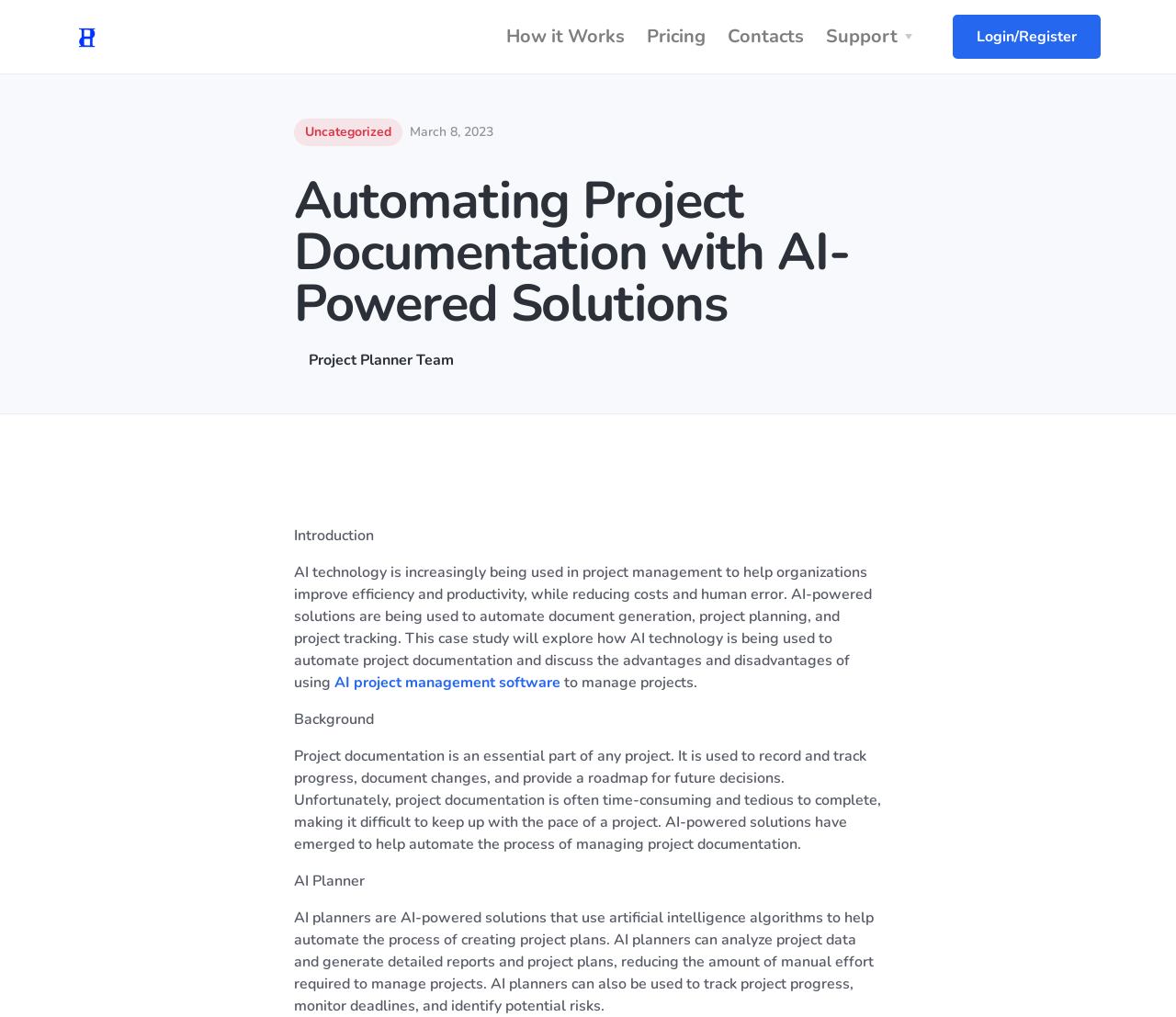Please find the bounding box coordinates of the element that needs to be clicked to perform the following instruction: "Login or register". The bounding box coordinates should be four float numbers between 0 and 1, represented as [left, top, right, bottom].

[0.81, 0.014, 0.936, 0.058]